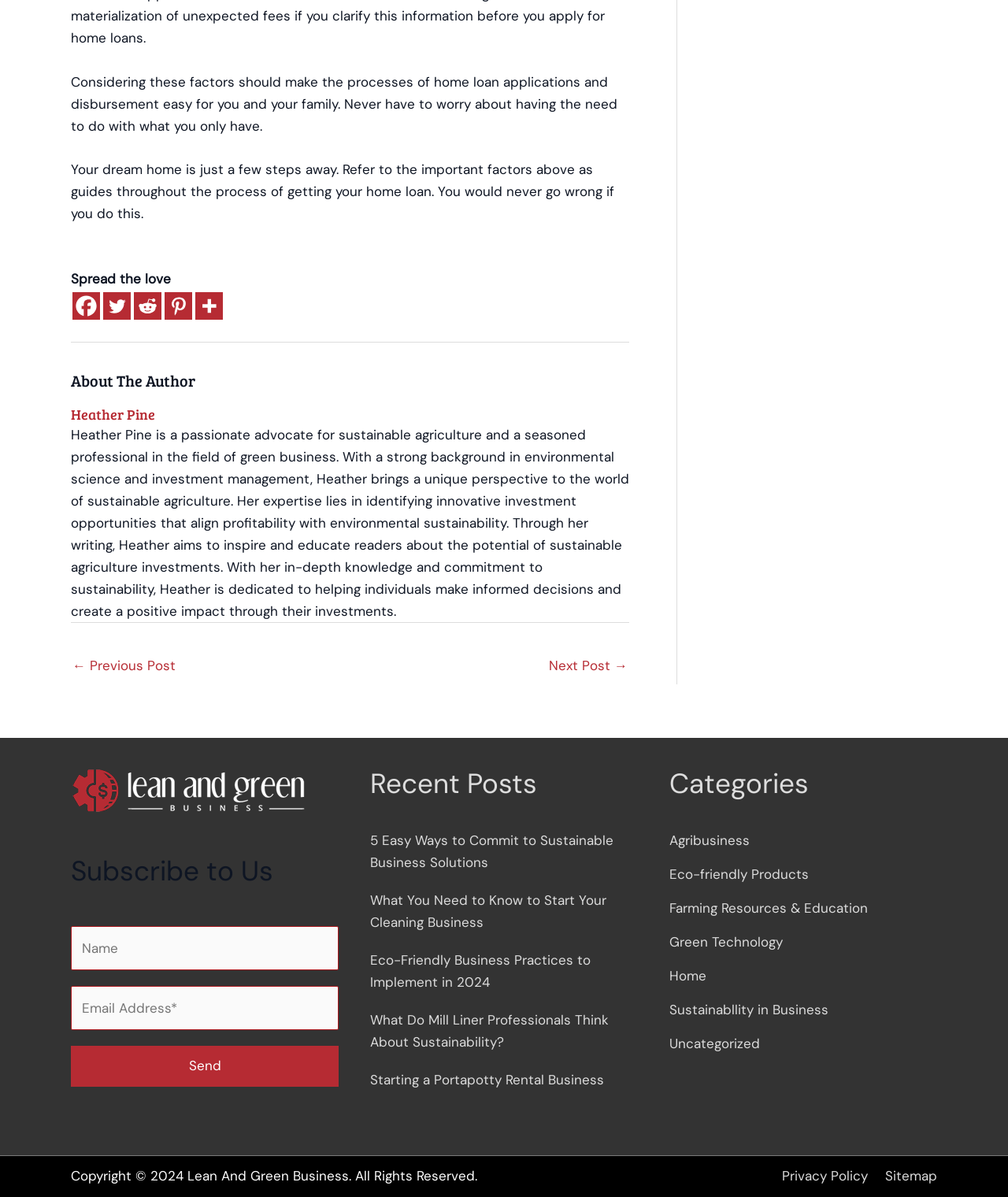Can users share posts on social media?
Based on the screenshot, answer the question with a single word or phrase.

Yes